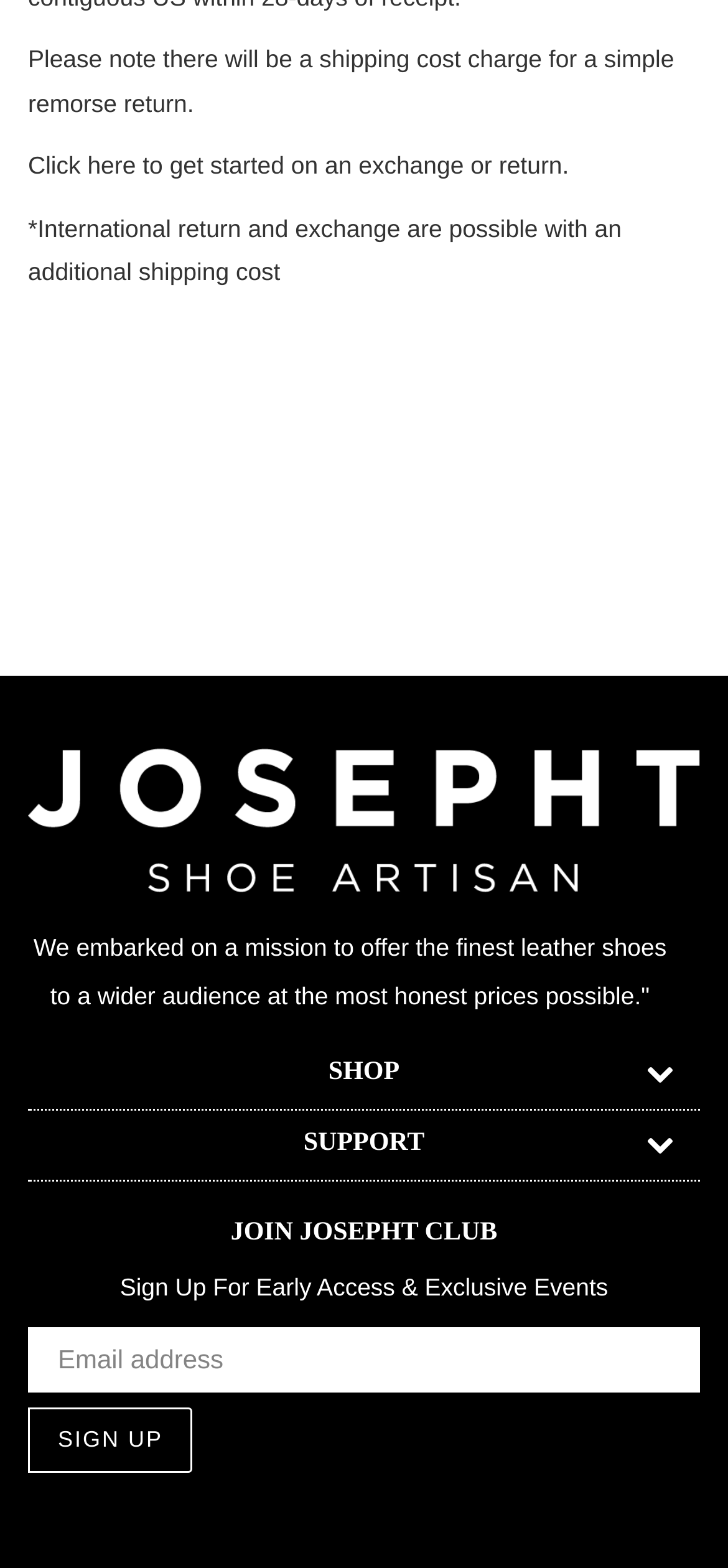Predict the bounding box coordinates of the UI element that matches this description: "Click". The coordinates should be in the format [left, top, right, bottom] with each value between 0 and 1.

[0.038, 0.097, 0.12, 0.116]